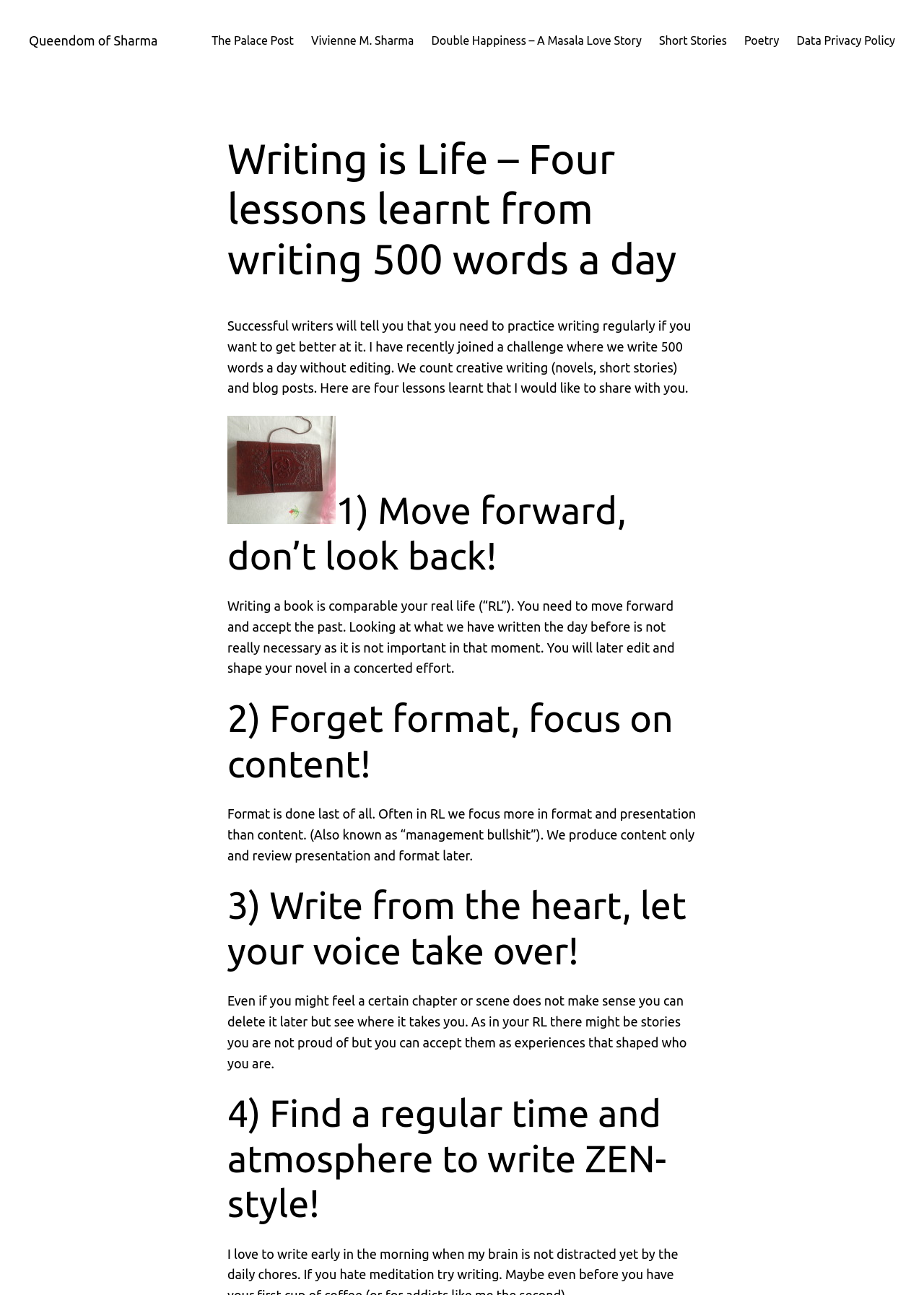Identify the bounding box coordinates for the UI element described by the following text: "Vivienne M. Sharma". Provide the coordinates as four float numbers between 0 and 1, in the format [left, top, right, bottom].

[0.337, 0.024, 0.448, 0.039]